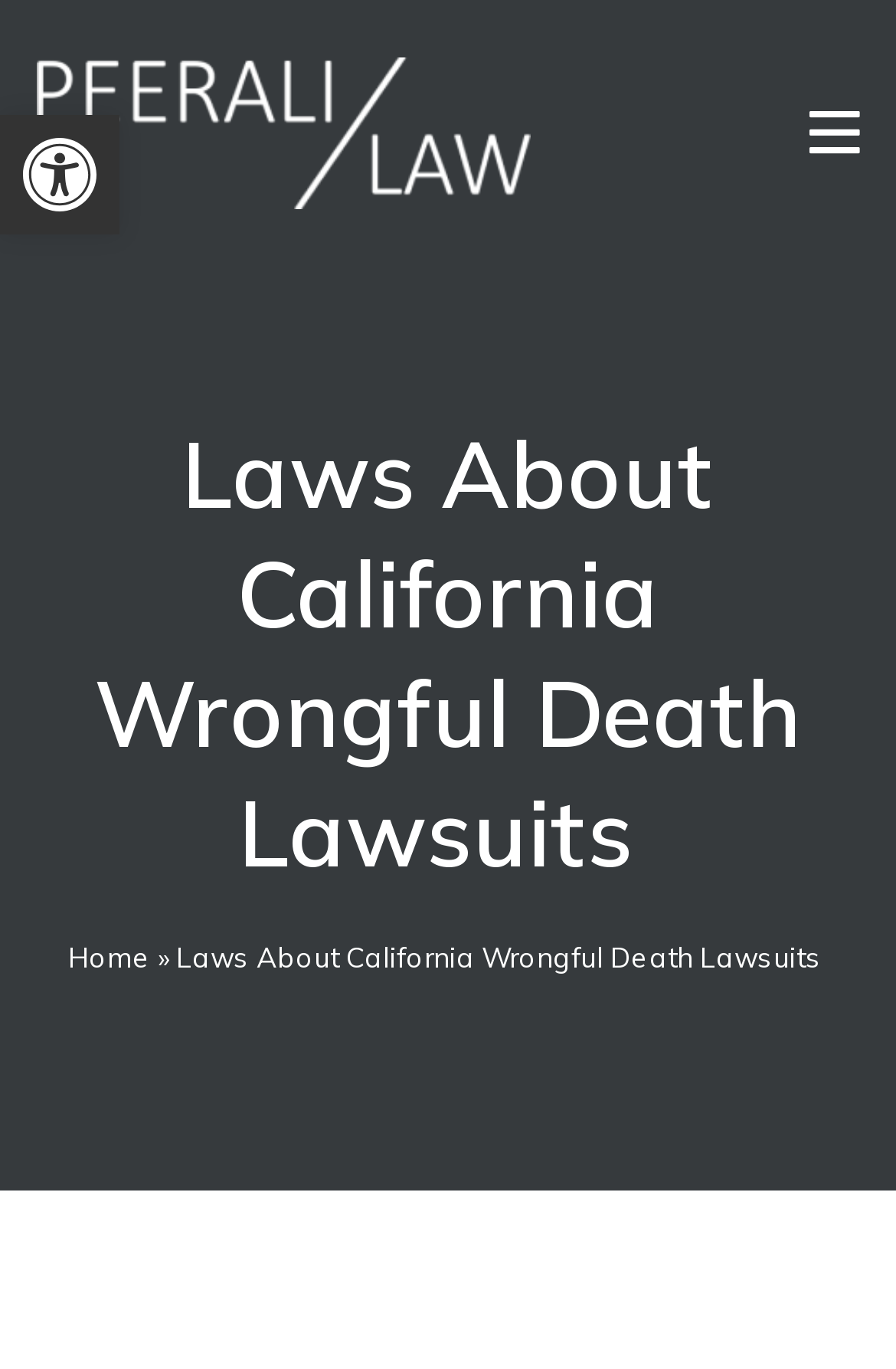Based on the element description: "Open toolbar Accessibility Tools", identify the UI element and provide its bounding box coordinates. Use four float numbers between 0 and 1, [left, top, right, bottom].

[0.0, 0.084, 0.133, 0.171]